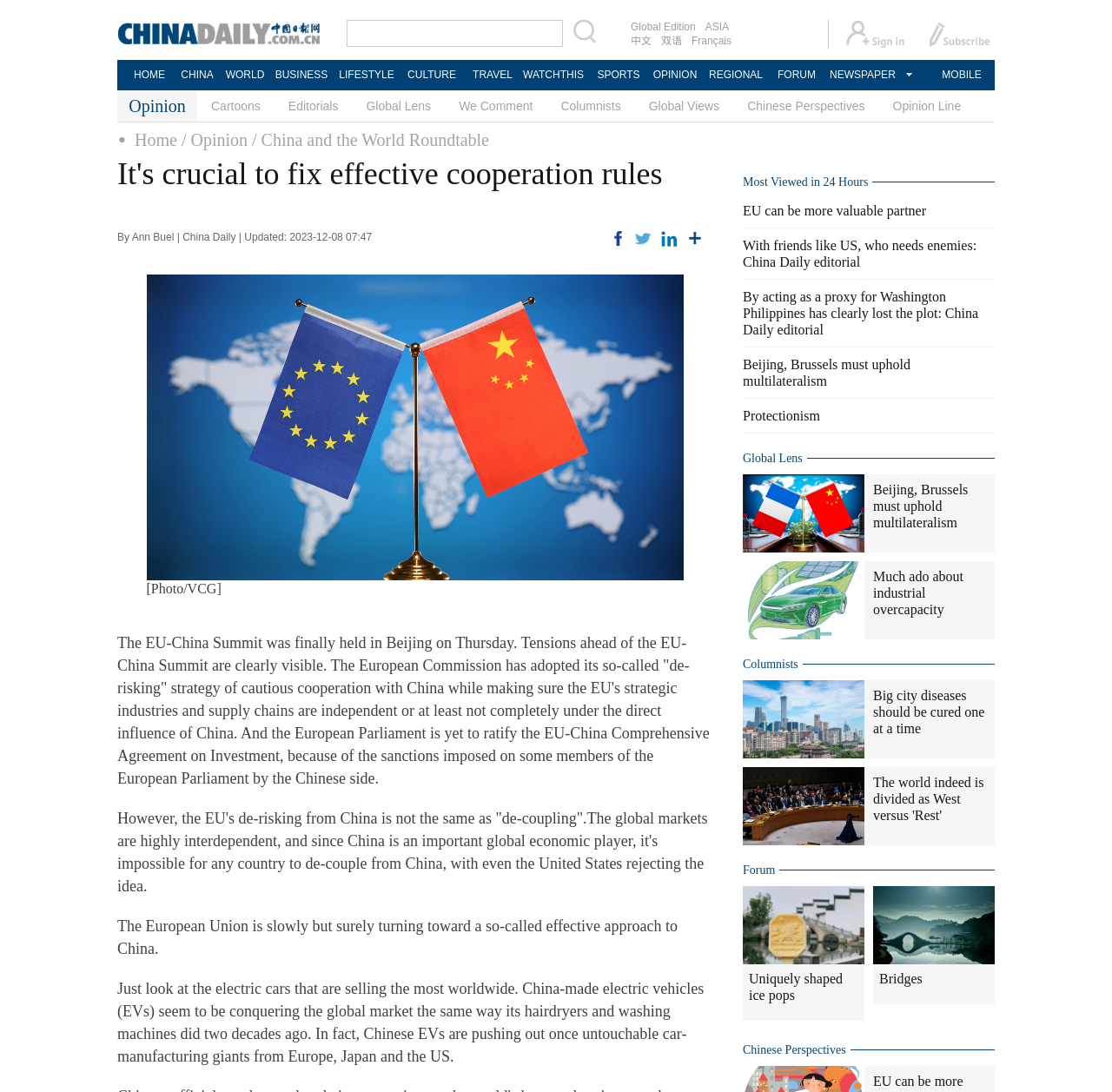Review the image closely and give a comprehensive answer to the question: What social media platforms are available for sharing the article?

The social media platforms available for sharing the article are located at the top of the article, where there are icons for Facebook, Twitter, and LinkedIn.